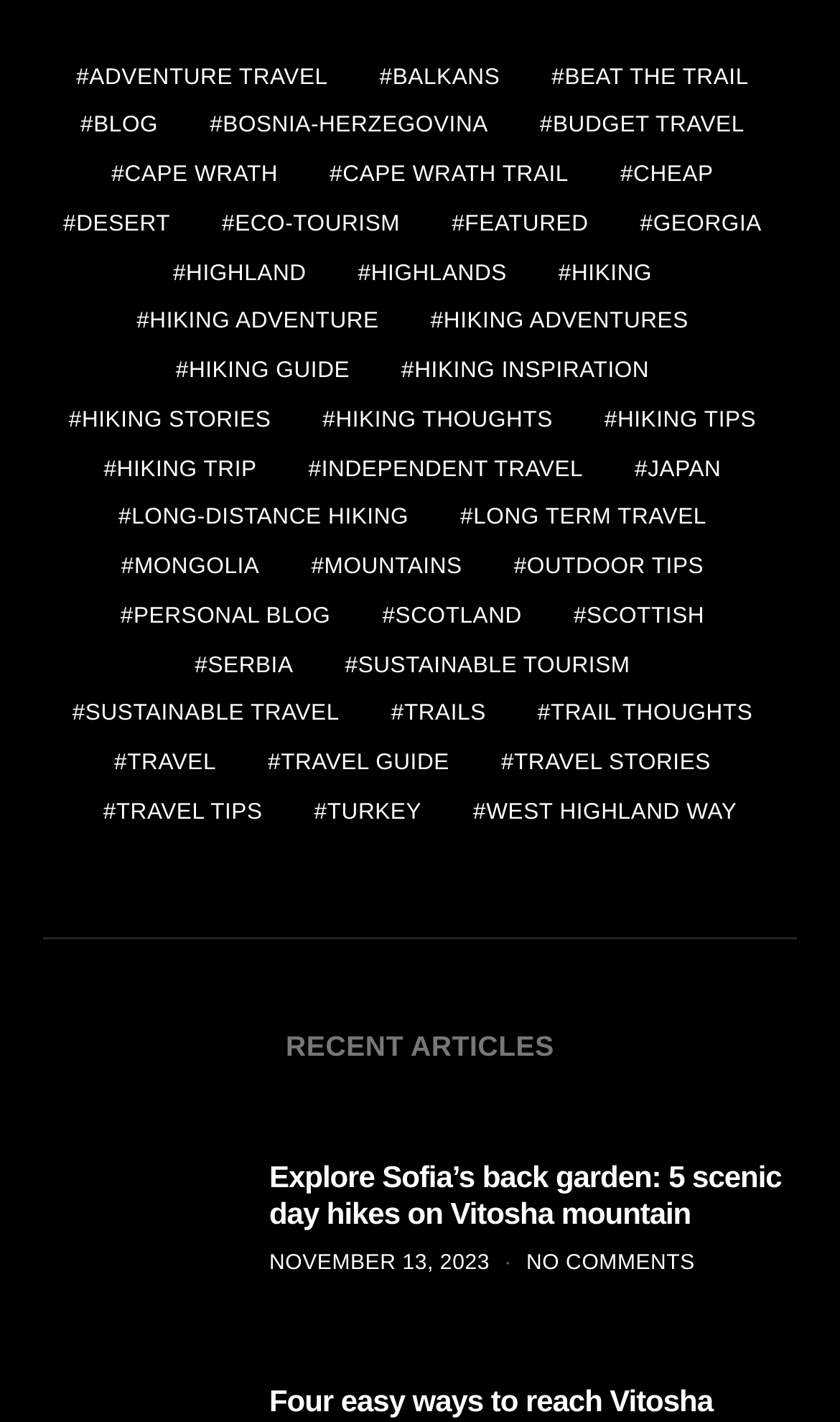What is the category with the most items?
Please use the image to provide a one-word or short phrase answer.

Travel